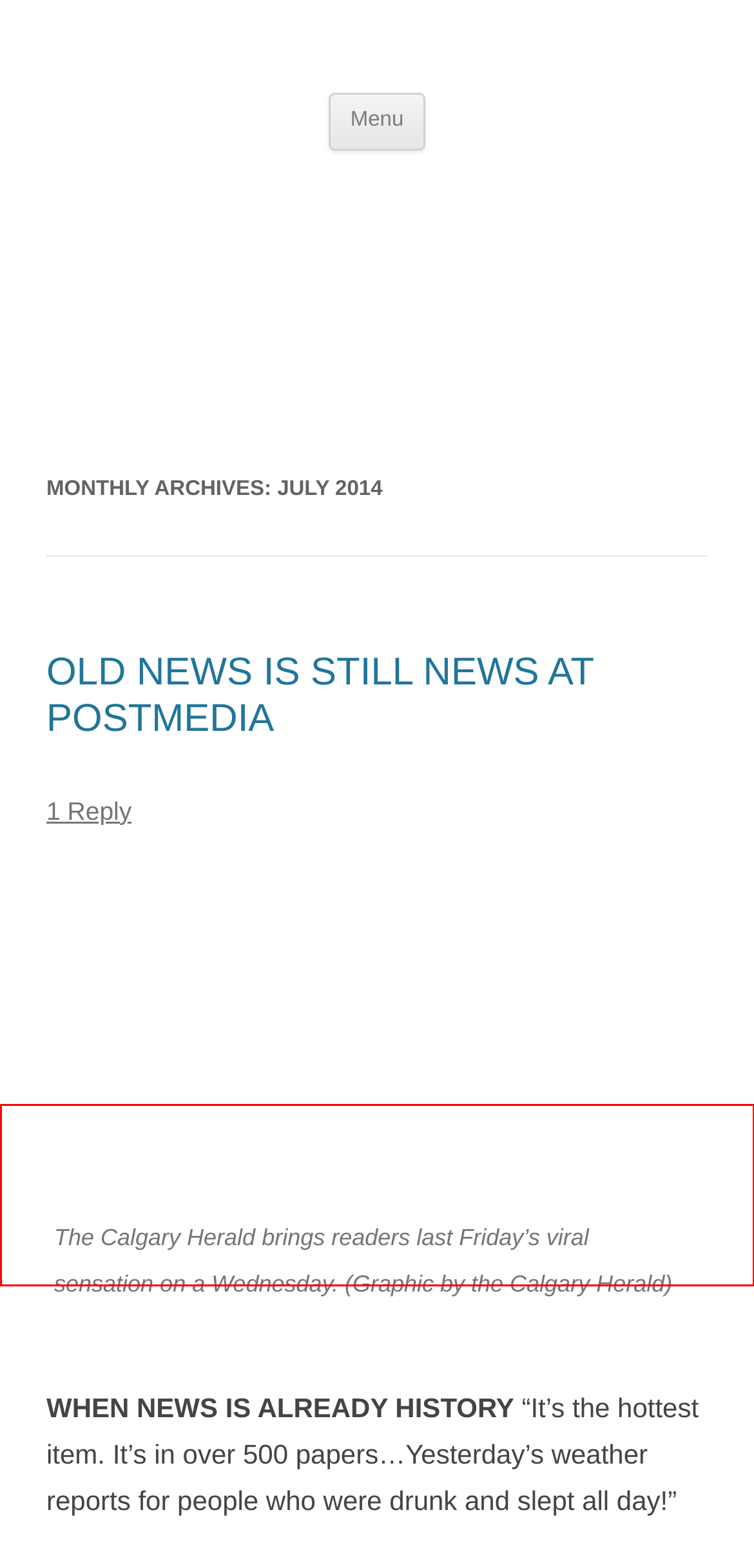Using the provided webpage screenshot, recognize the text content in the area marked by the red bounding box.

This page requires cookies to be enabled in your browser settings. Please check this setting and enable cookies (if disabled)